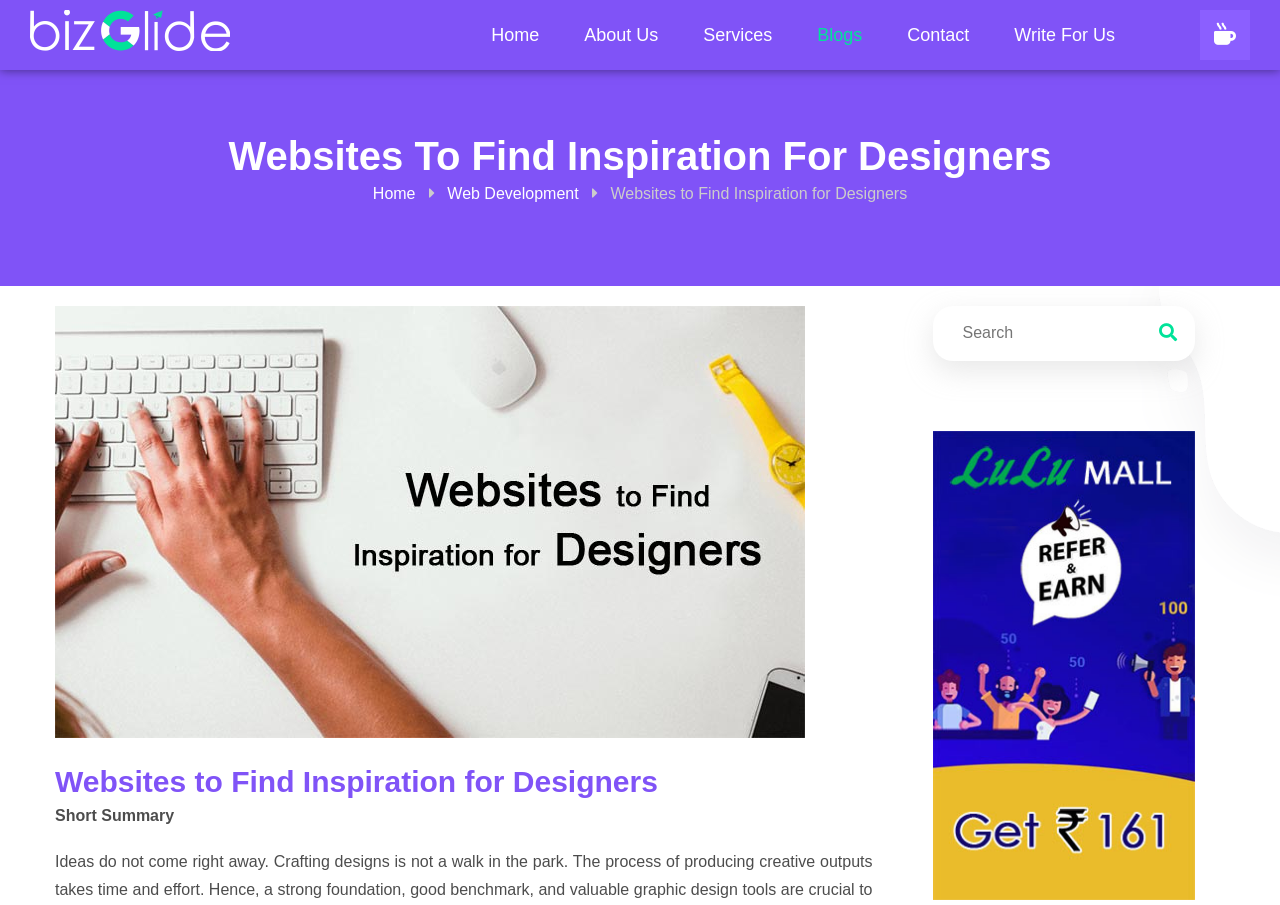Detail the various sections and features present on the webpage.

The webpage is about websites to find inspiration for designers, featuring a collection of resources, tools, and learning platforms. At the top left corner, there is a logo of "Biz Glide Web Solutions" accompanied by a navigation menu with links to "Home", "About", "Our Services", "Our Latest Blogs", "Contact Information", and "SEO Tools". 

Below the navigation menu, there is a large heading that reads "Websites To Find Inspiration For Designers". On the same line, there are links to "Home" and "Web Development" separated by non-breaking spaces. 

To the right of the heading, there is a figure with an image related to the topic, taking up a significant portion of the page. Above the image, there is a heading with the same text as the previous one. 

Below the image, there is a section with a heading "Short Summary". On the same line, there is a search box with a button and a link to "Lulu Malls" accompanied by an image. 

The overall structure of the webpage is divided into sections, with clear headings and concise text, making it easy to navigate and find relevant information.